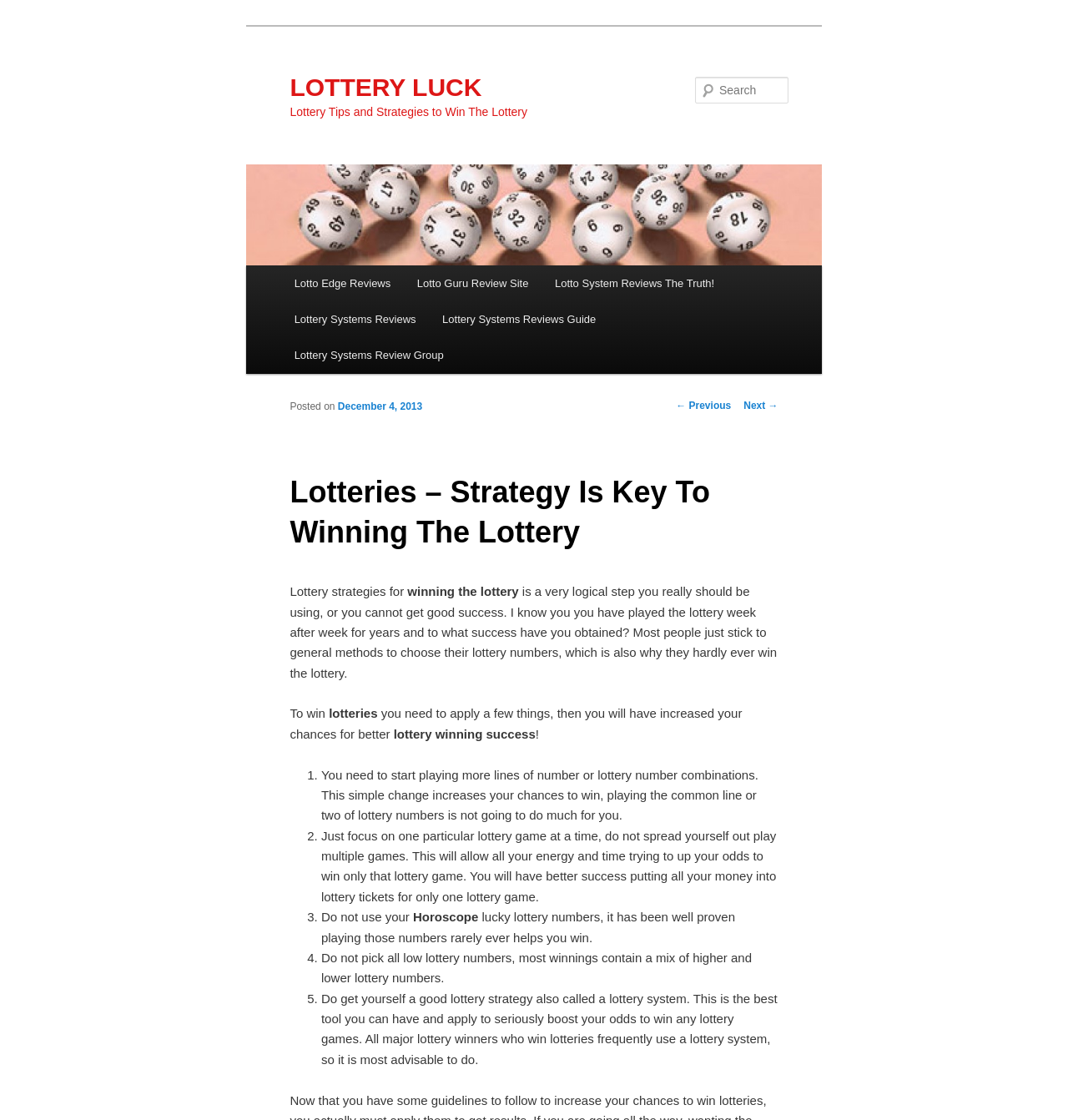Identify the bounding box coordinates necessary to click and complete the given instruction: "View the post details".

None